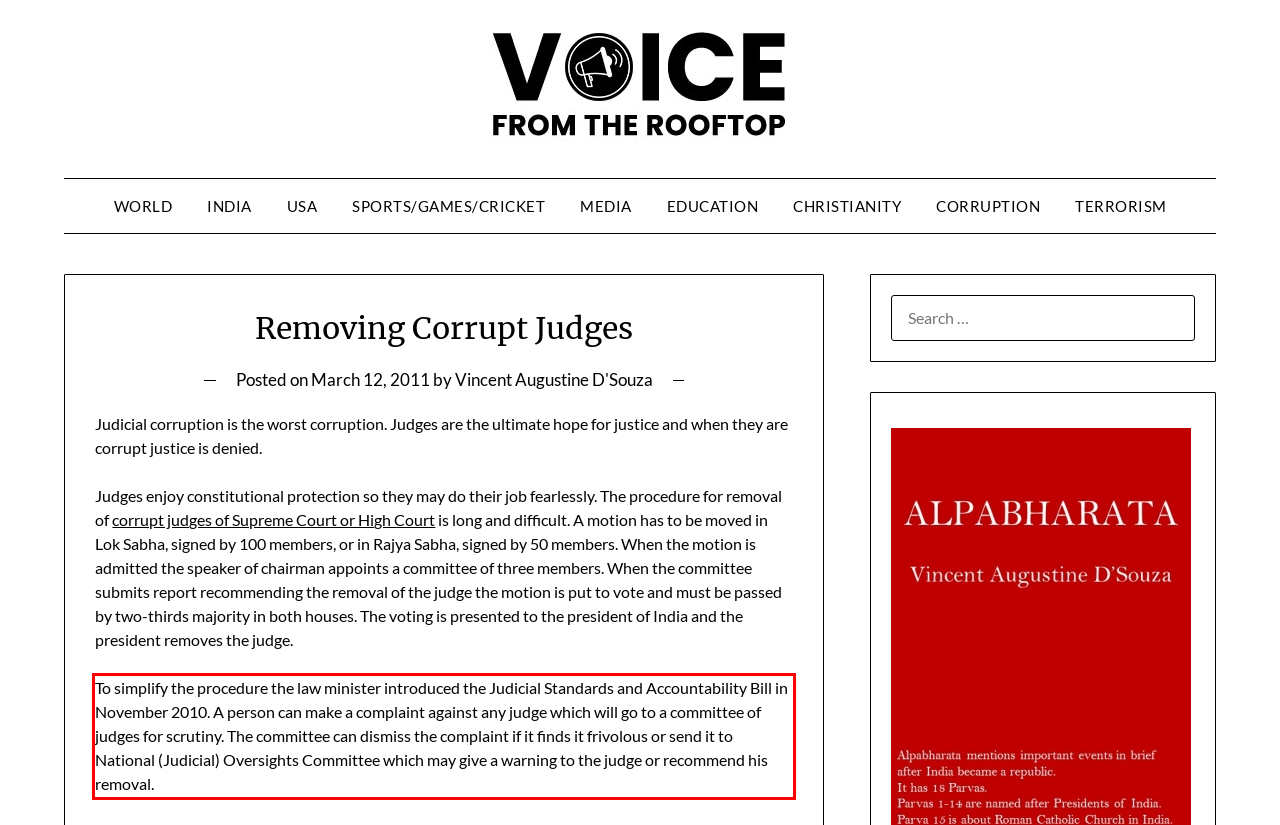You are given a webpage screenshot with a red bounding box around a UI element. Extract and generate the text inside this red bounding box.

To simplify the procedure the law minister introduced the Judicial Standards and Accountability Bill in November 2010. A person can make a complaint against any judge which will go to a committee of judges for scrutiny. The committee can dismiss the complaint if it finds it frivolous or send it to National (Judicial) Oversights Committee which may give a warning to the judge or recommend his removal.